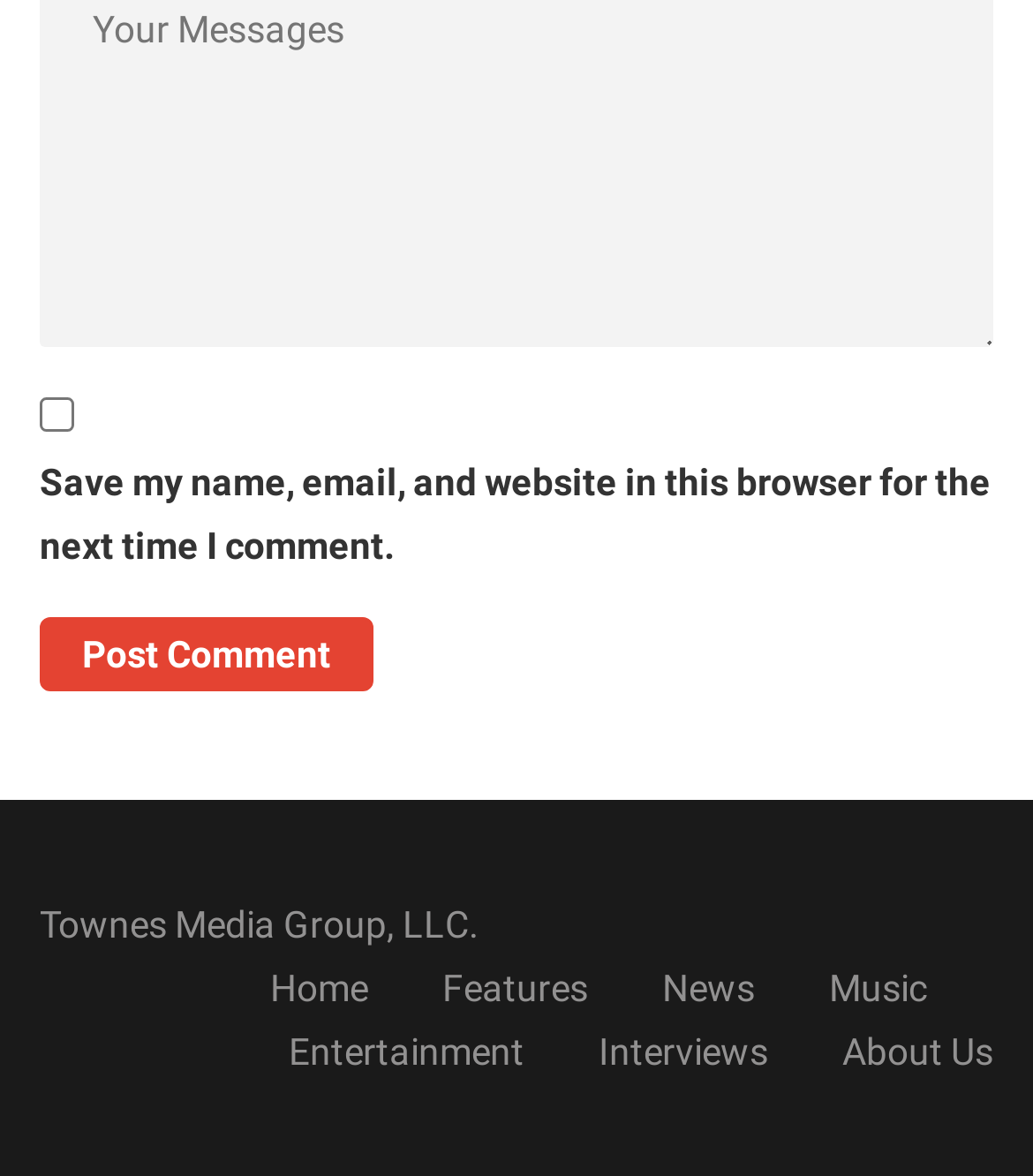Determine the bounding box coordinates in the format (top-left x, top-left y, bottom-right x, bottom-right y). Ensure all values are floating point numbers between 0 and 1. Identify the bounding box of the UI element described by: Features

[0.428, 0.822, 0.569, 0.858]